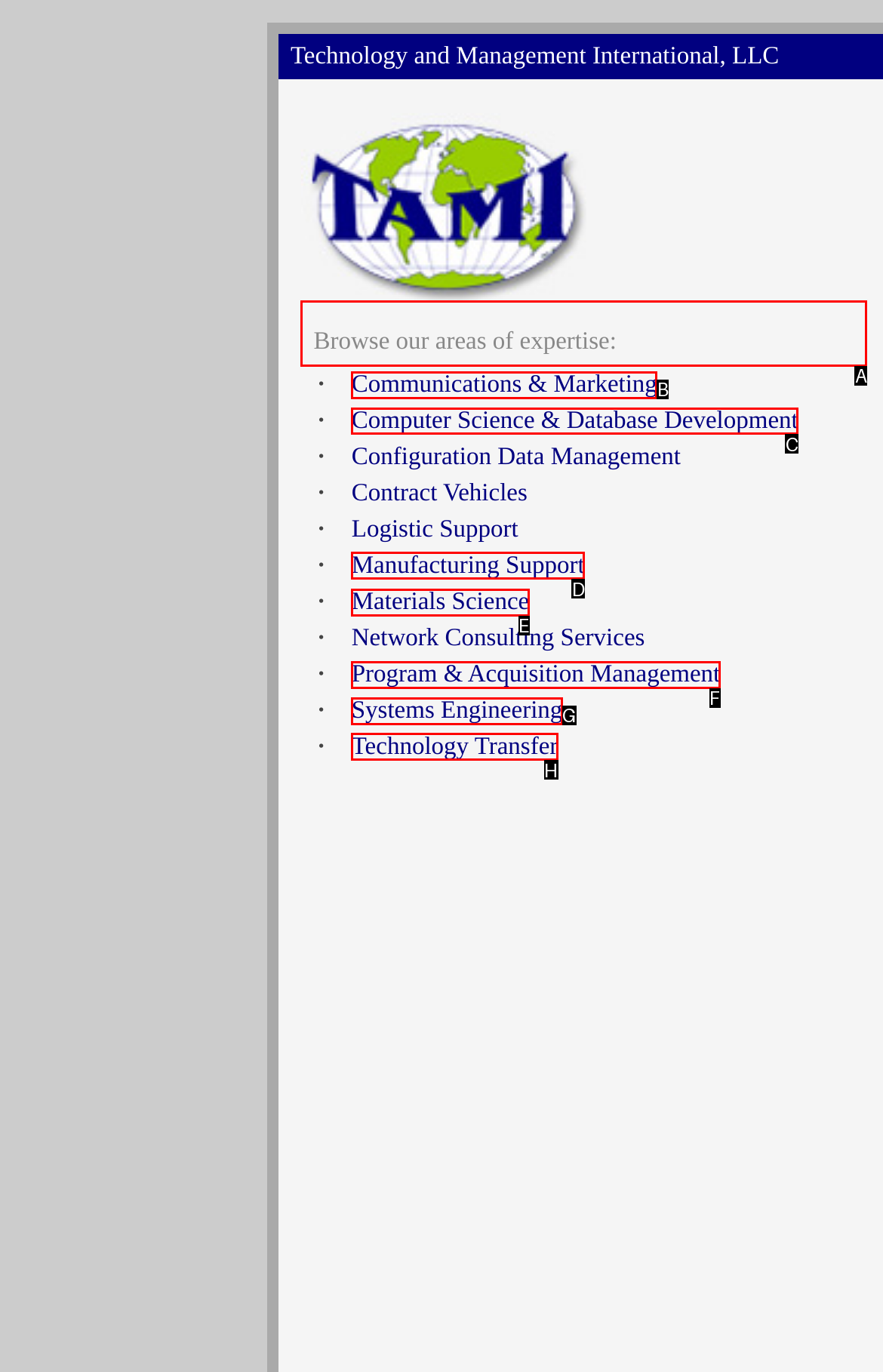Identify the correct HTML element to click for the task: Browse the company's areas of expertise. Provide the letter of your choice.

A